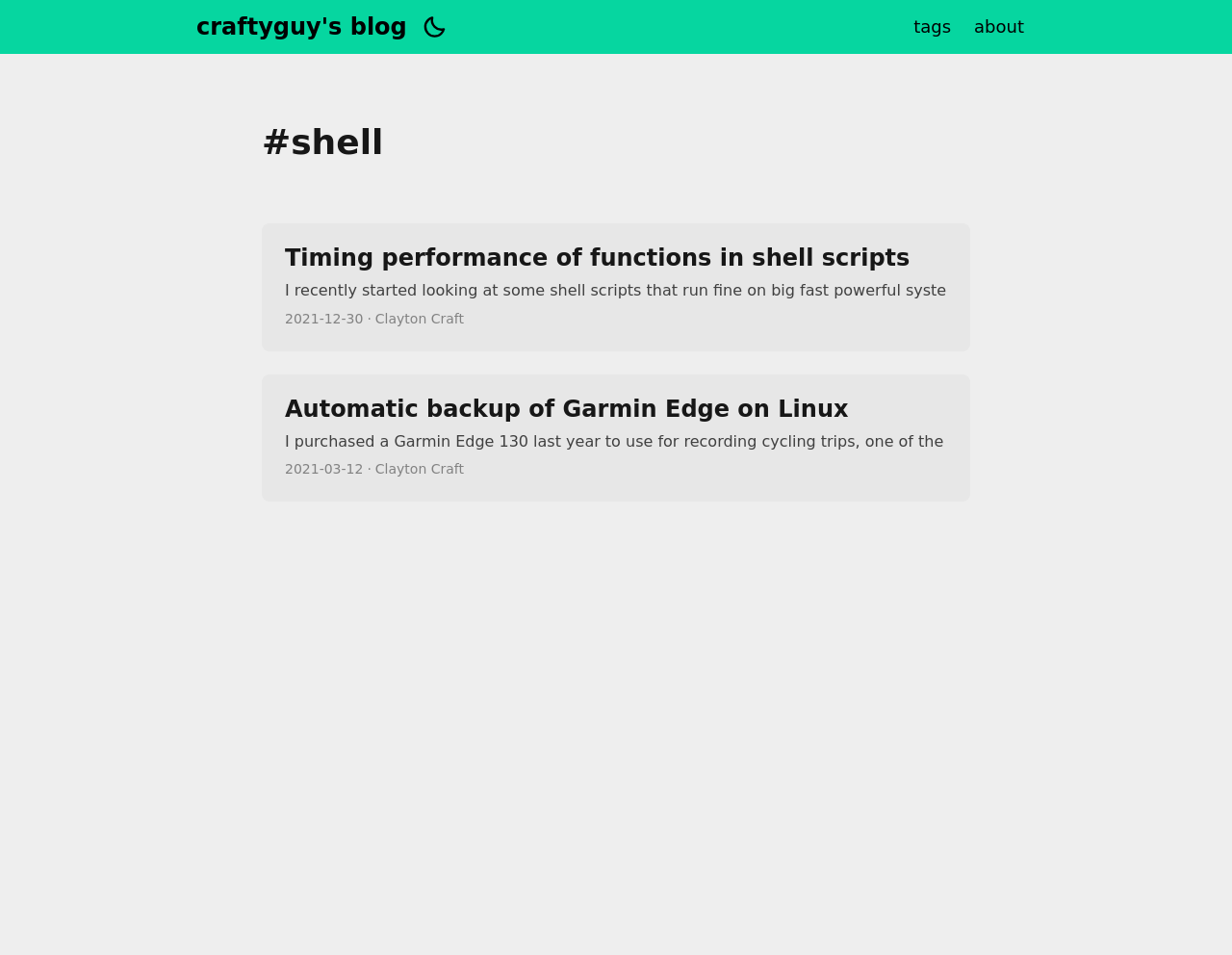Answer the following inquiry with a single word or phrase:
How many navigation links are at the top of the page?

3